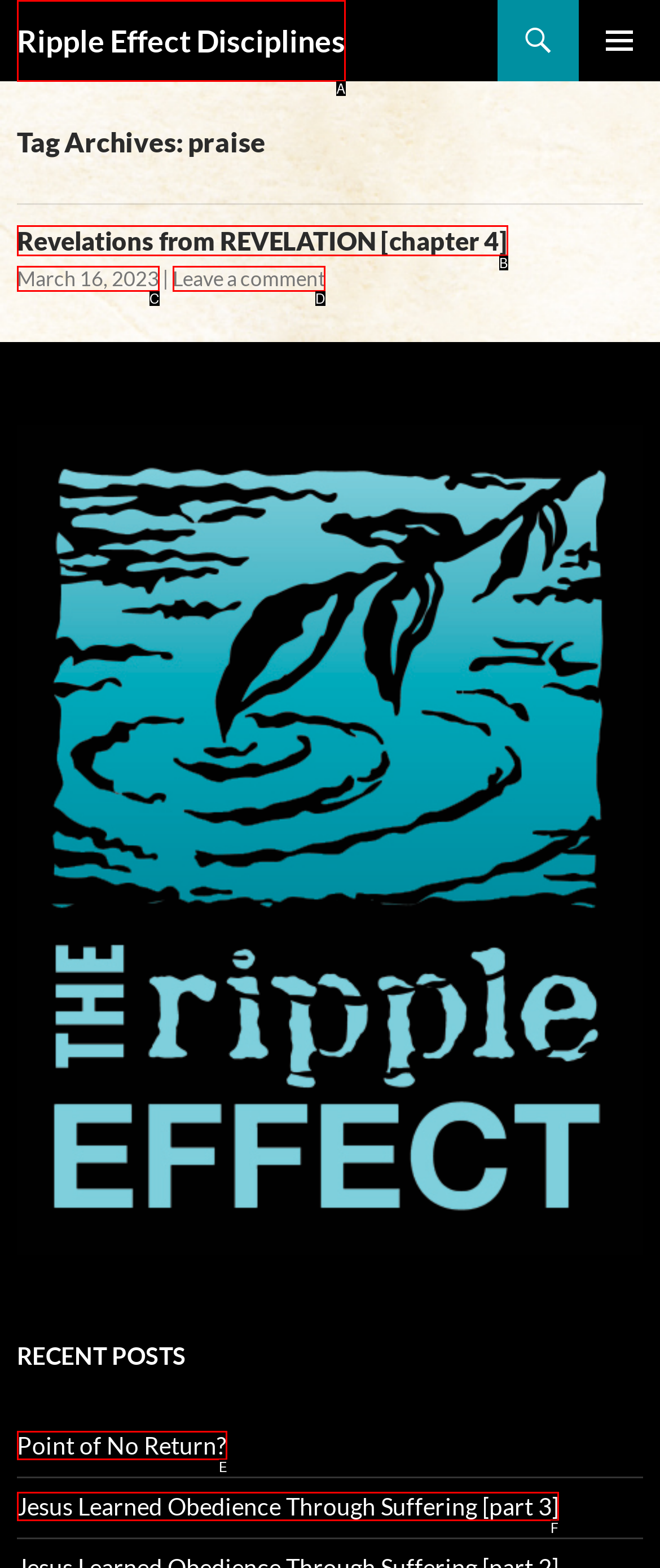Identify the option that corresponds to the description: Revelations from REVELATION [chapter 4]. Provide only the letter of the option directly.

B